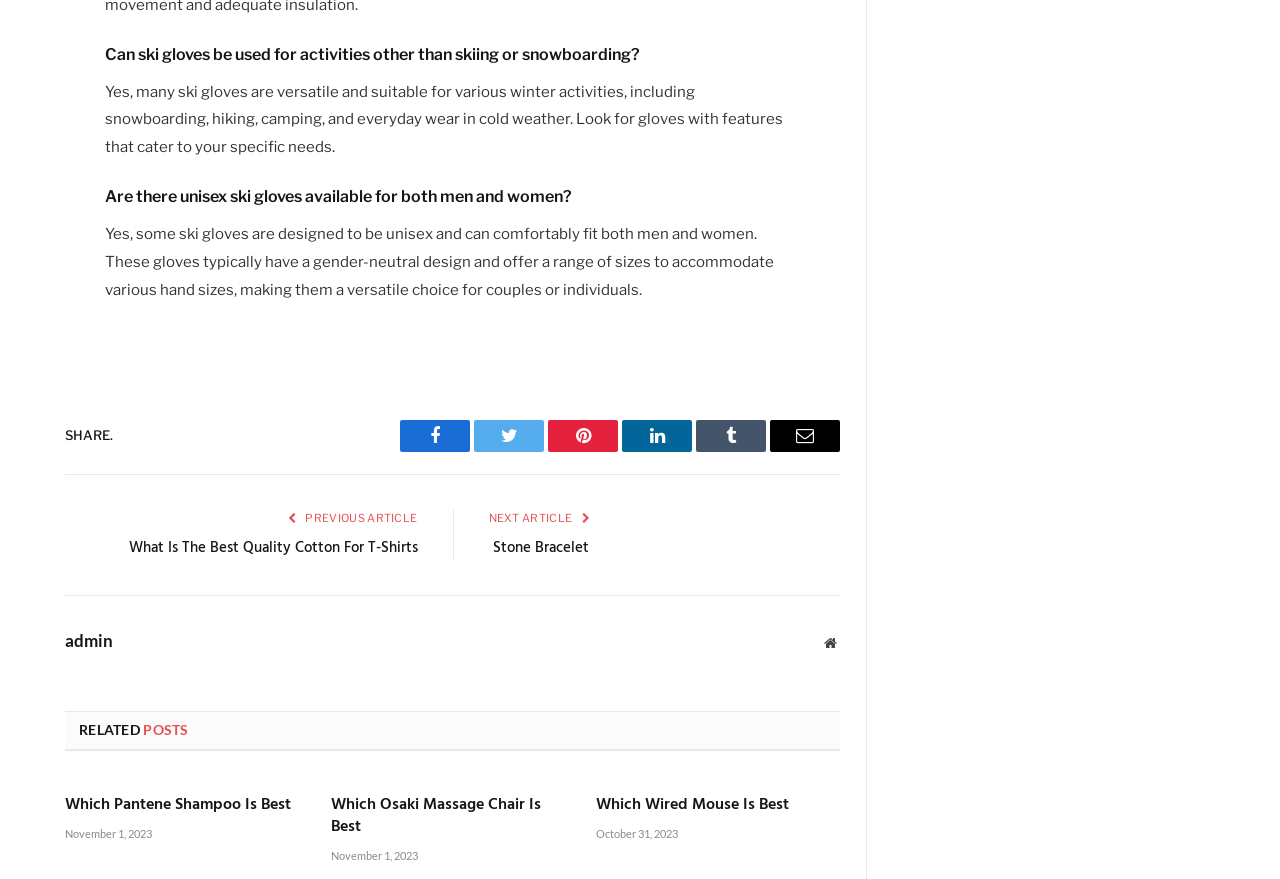Please identify the bounding box coordinates of the area I need to click to accomplish the following instruction: "View related post about Pantene Shampoo".

[0.051, 0.904, 0.241, 0.929]